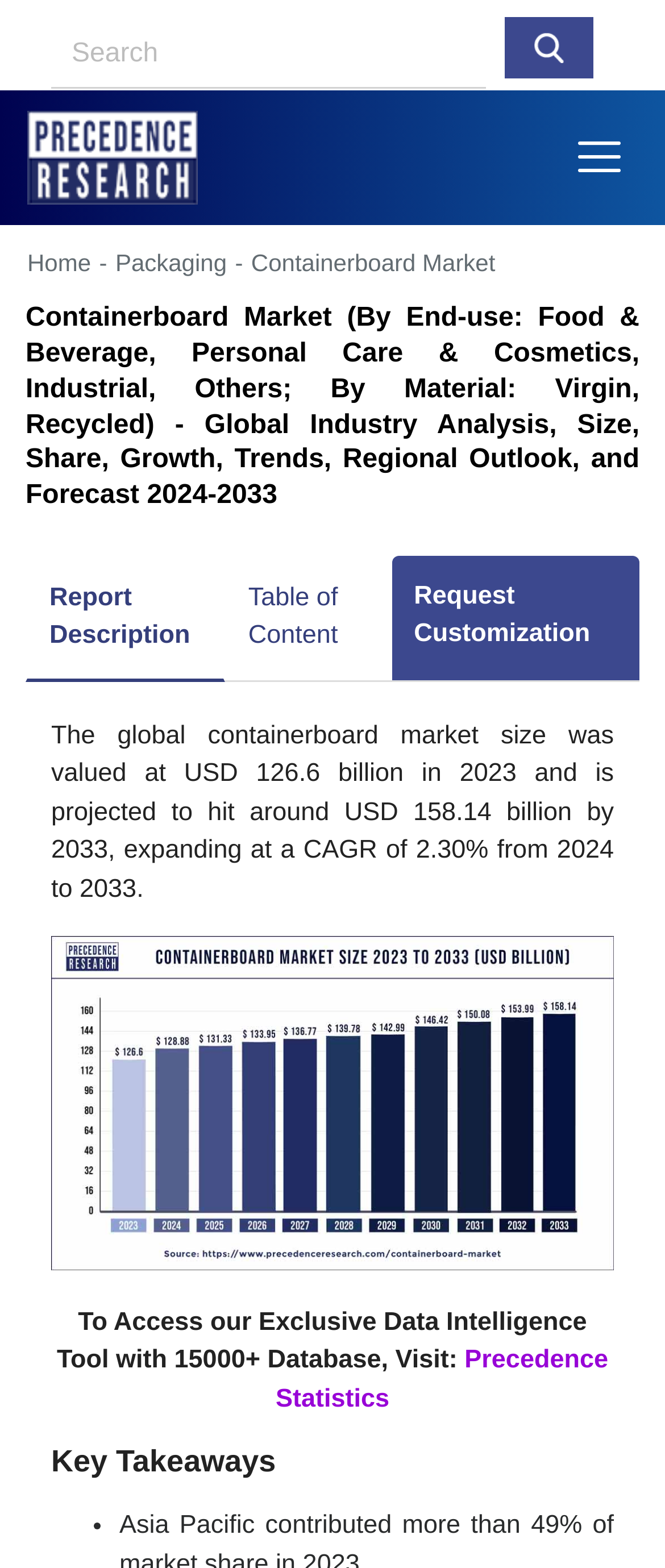How many links are there in the breadcrumb navigation?
Using the image as a reference, give a one-word or short phrase answer.

3